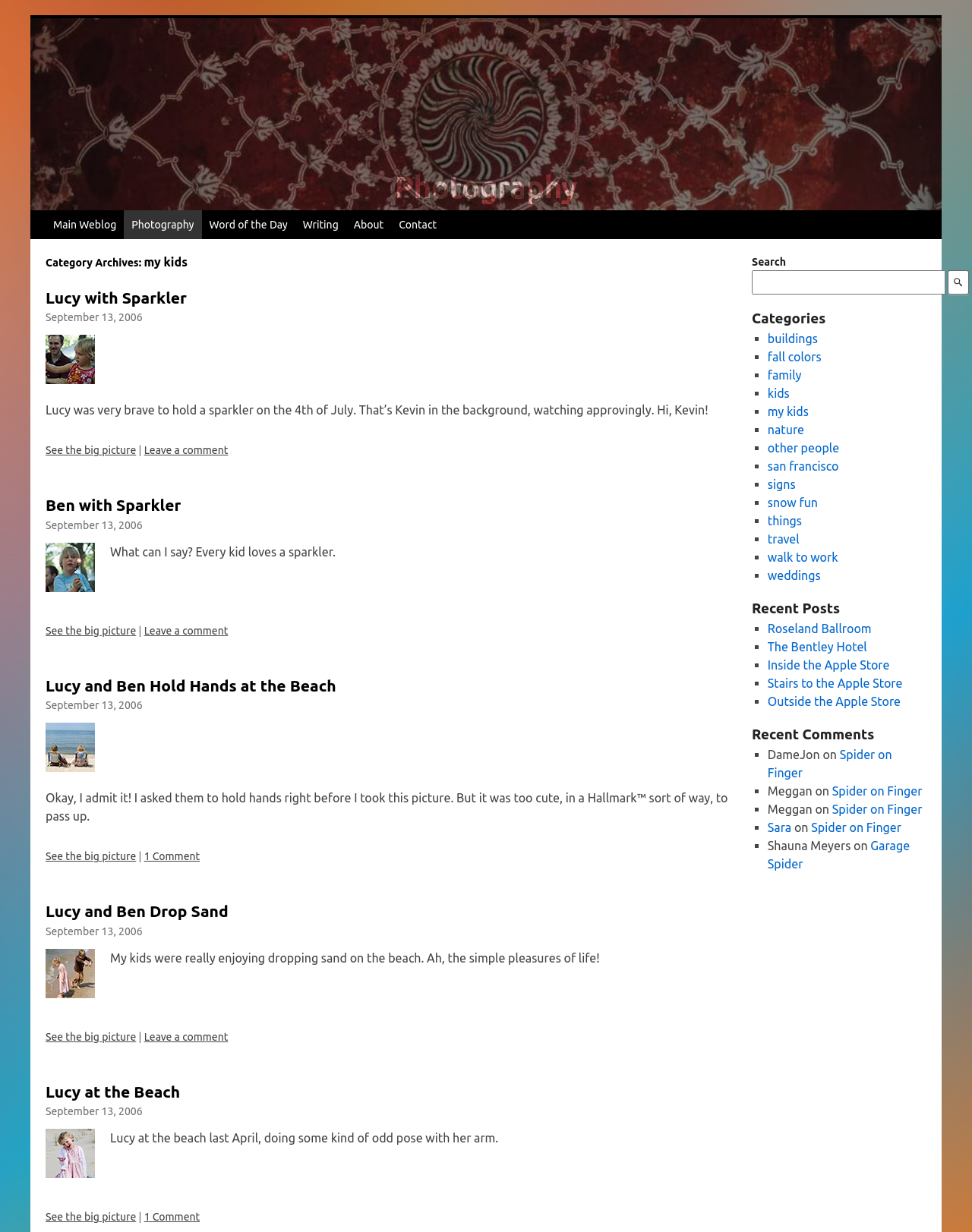What is the action of the kids in the fourth post?
Please provide a comprehensive answer based on the details in the screenshot.

The fourth post has a heading 'Lucy and Ben Drop Sand' and a description 'My kids were really enjoying dropping sand on the beach.', which indicates that the action of the kids in the post is dropping sand.